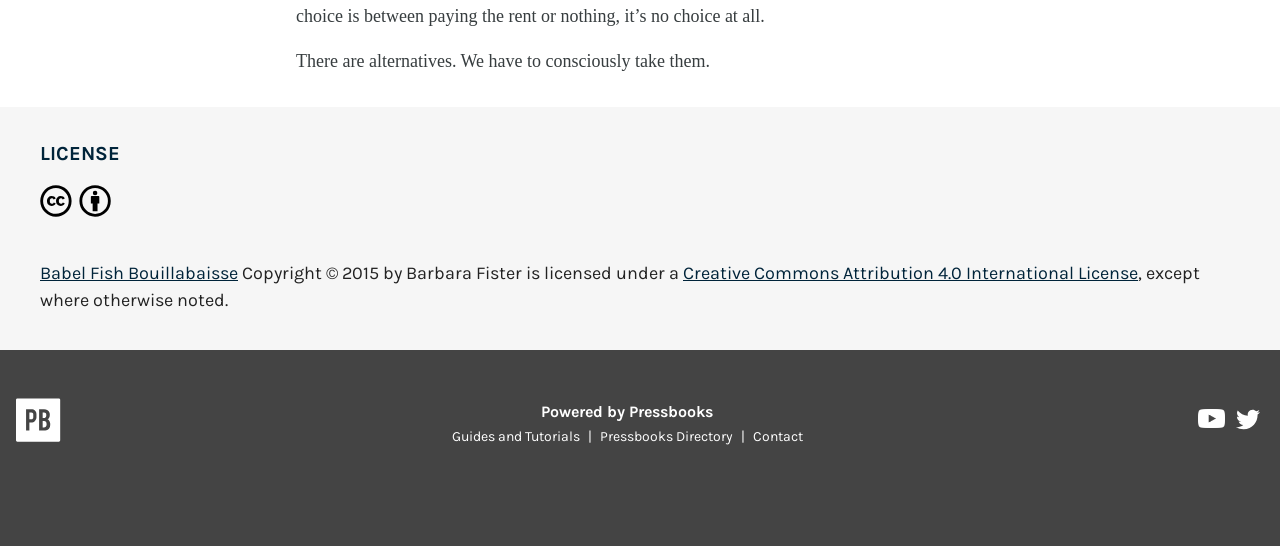What is the license of the content?
Analyze the image and provide a thorough answer to the question.

The license of the content can be determined by looking at the text 'is licensed under a' followed by a link to 'Creative Commons Attribution 4.0 International License'.